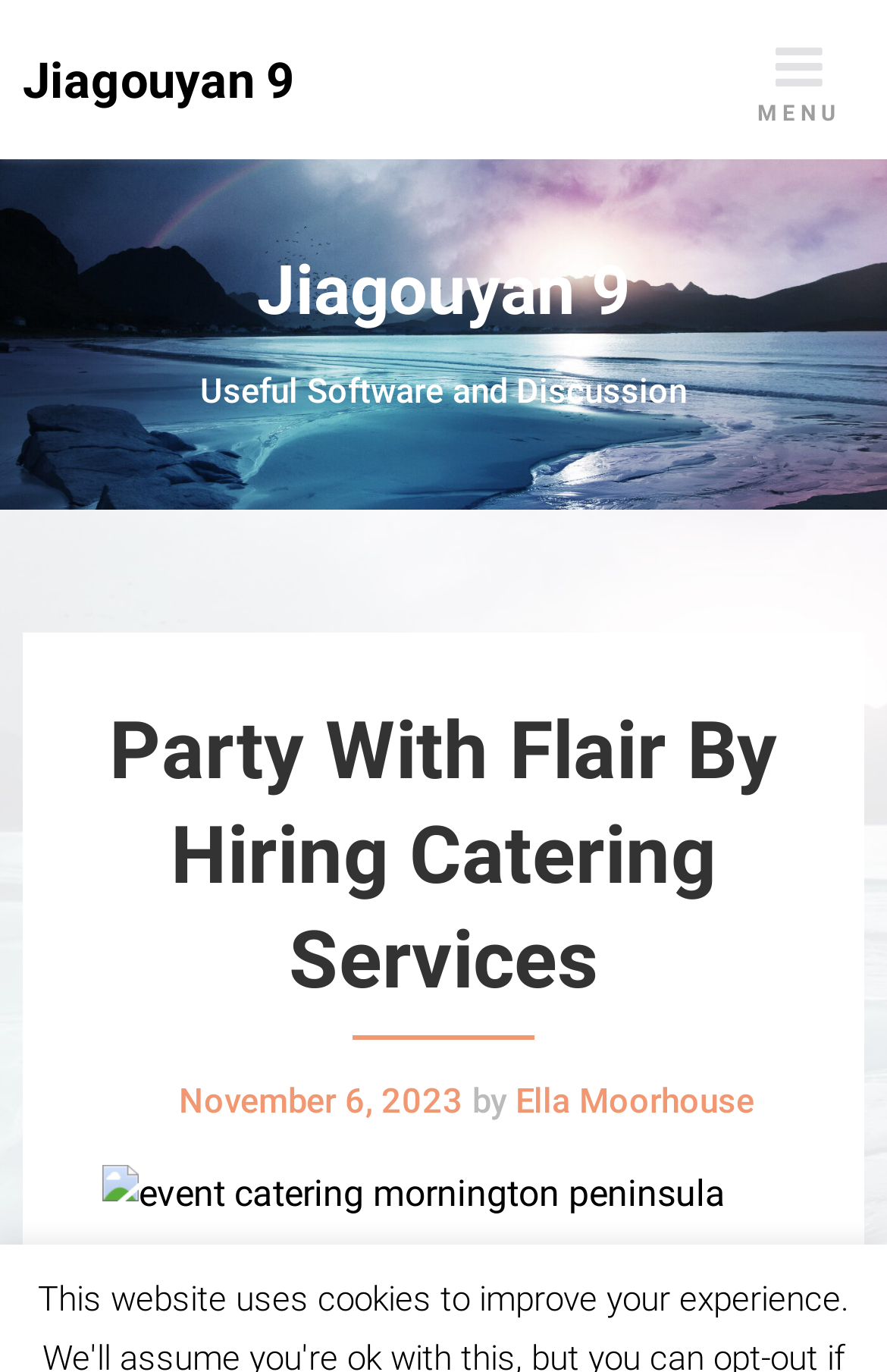Provide a thorough description of this webpage.

The webpage appears to be a blog post or article about party planning, specifically highlighting the benefits of hiring catering services. At the top left of the page, there is a link to the website's homepage, labeled "Jiagouyan 9". On the top right, there is a button with a menu icon, which, when expanded, controls the primary menu.

Below the top section, there is a heading that reads "Useful Software and Discussion", which serves as a category or section title. Underneath this heading, there is a main heading that reads "Party With Flair By Hiring Catering Services", which is the title of the article.

To the right of the main heading, there is a link showing the publication date, "November 6, 2023", accompanied by a time element. Below the date, there is a byline that reads "by Ella Moorhouse", indicating the author of the article.

Overall, the webpage has a simple and organized structure, with clear headings and concise text, suggesting that it is an informative article or blog post about party planning and catering services.